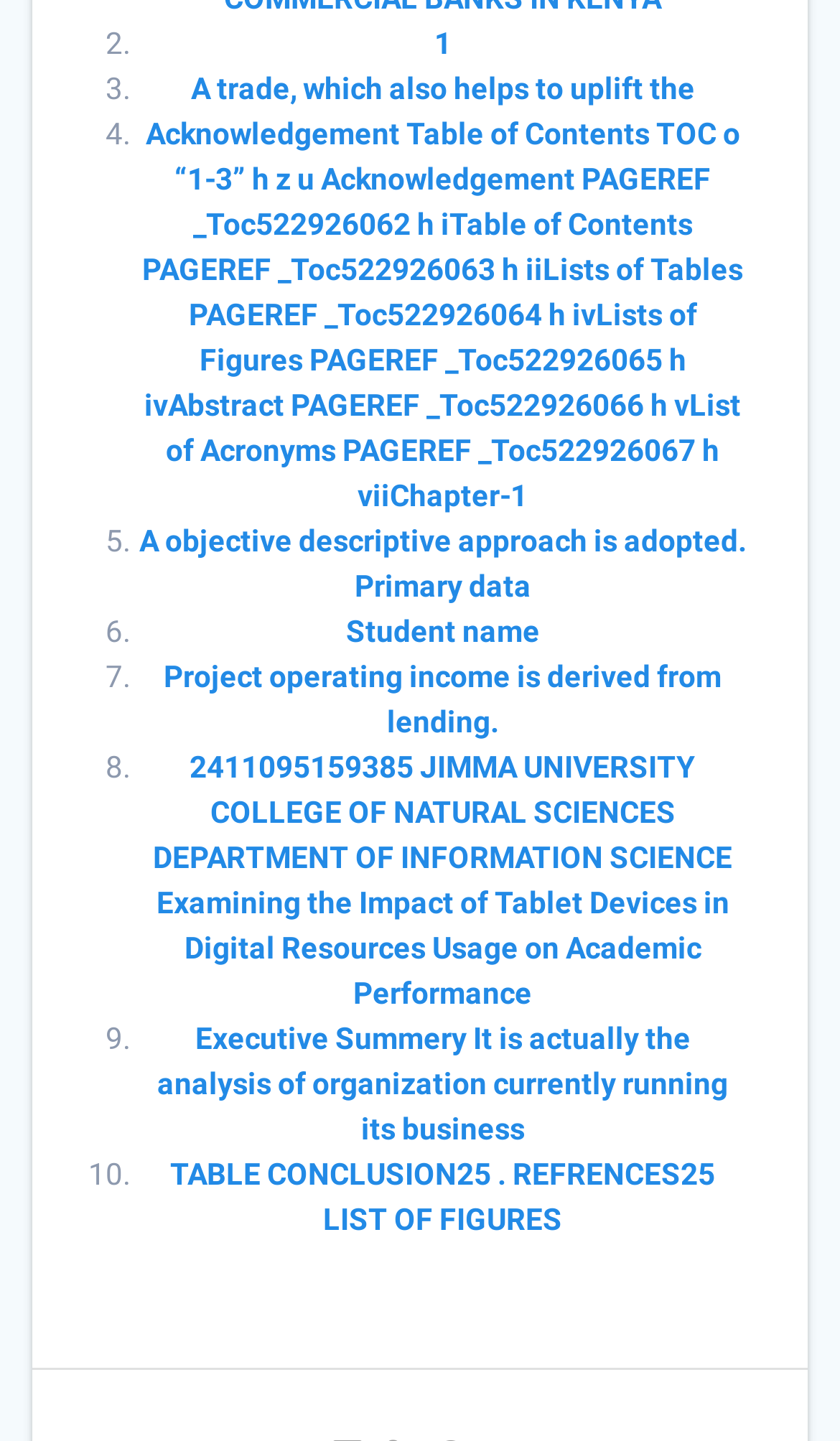Find the bounding box coordinates of the area that needs to be clicked in order to achieve the following instruction: "View the executive summary". The coordinates should be specified as four float numbers between 0 and 1, i.e., [left, top, right, bottom].

[0.187, 0.709, 0.867, 0.796]